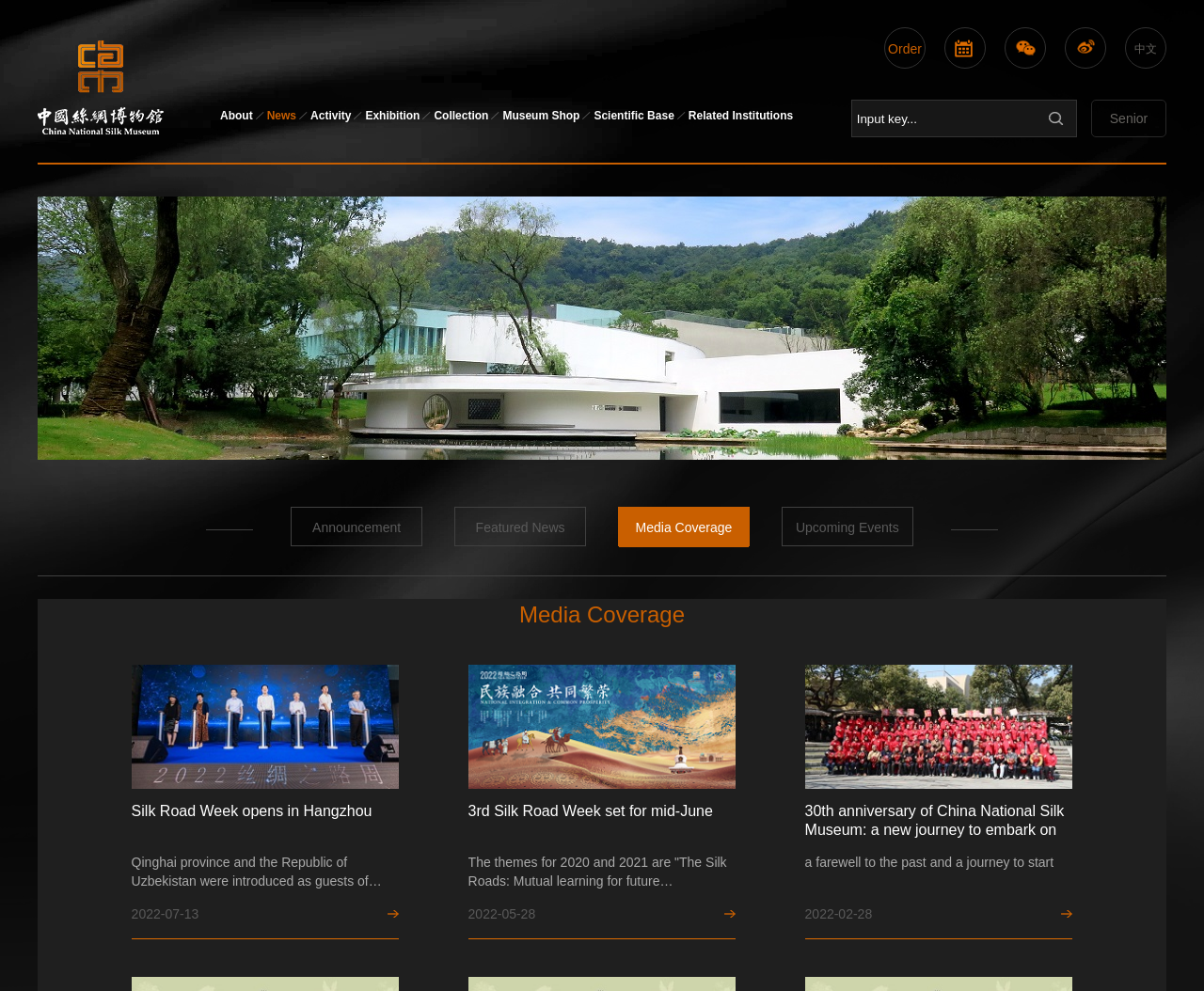How many news articles are displayed on the webpage?
Answer the question with detailed information derived from the image.

Upon inspecting the webpage, I found that there are three news articles displayed, each with a title, a brief description, and an image. These news articles are arranged vertically and take up a significant portion of the webpage.